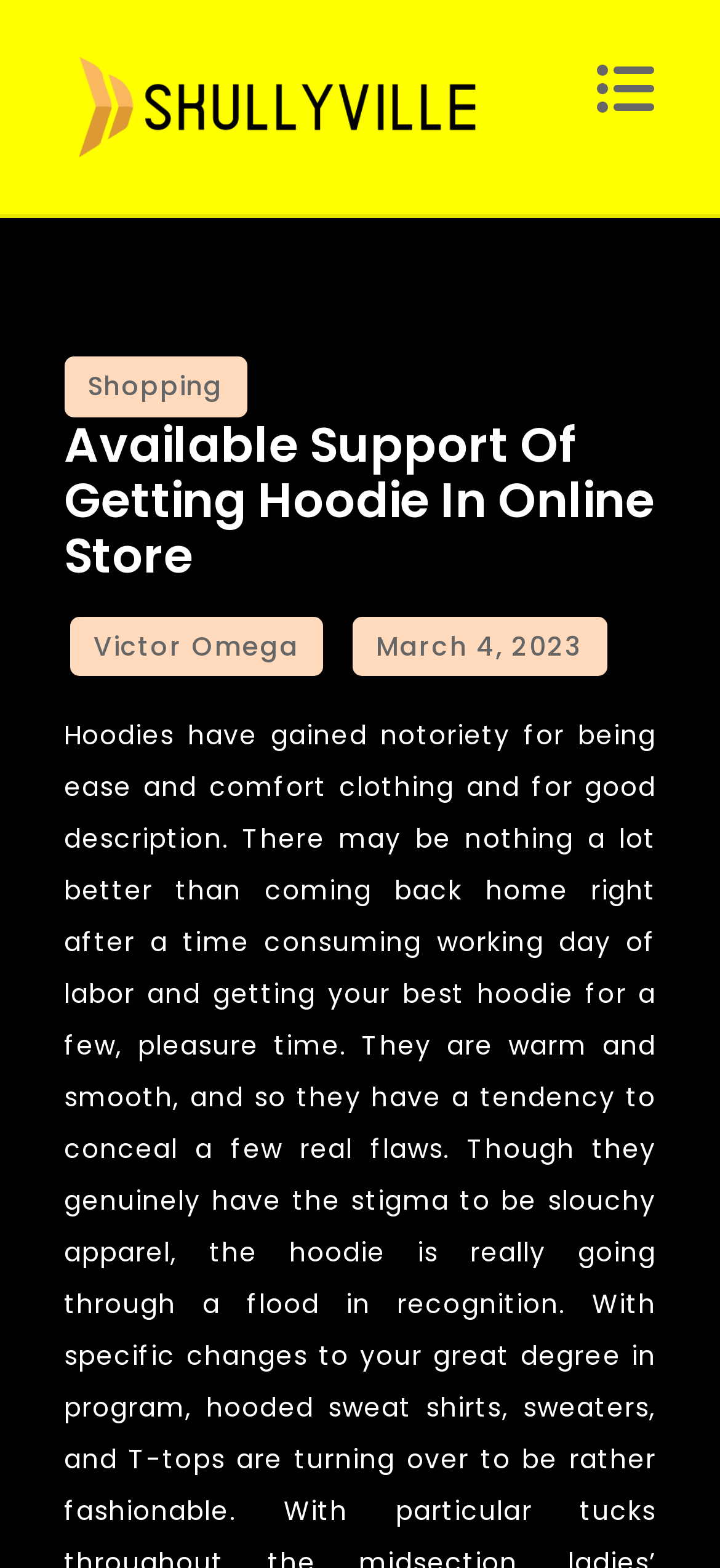Locate the primary heading on the webpage and return its text.

Available Support Of Getting Hoodie In Online Store